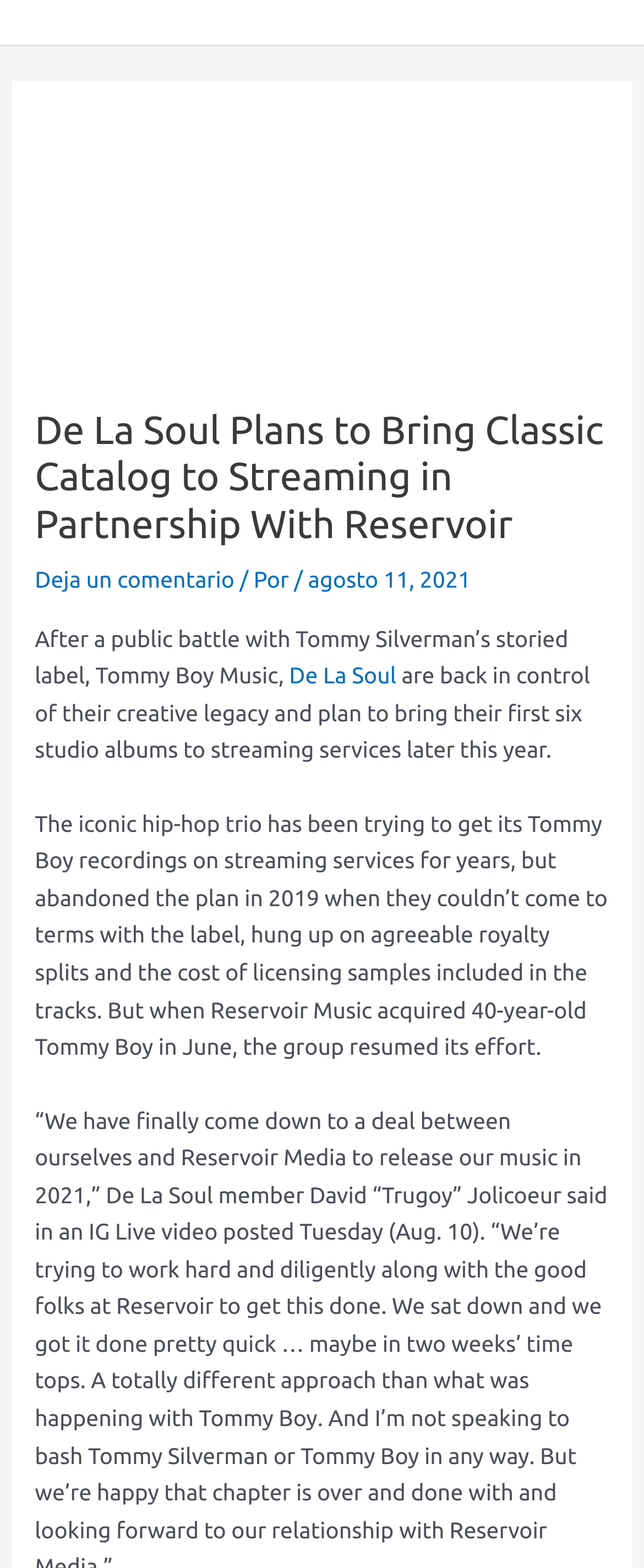Determine the bounding box coordinates (top-left x, top-left y, bottom-right x, bottom-right y) of the UI element described in the following text: De La Soul

[0.449, 0.422, 0.615, 0.439]